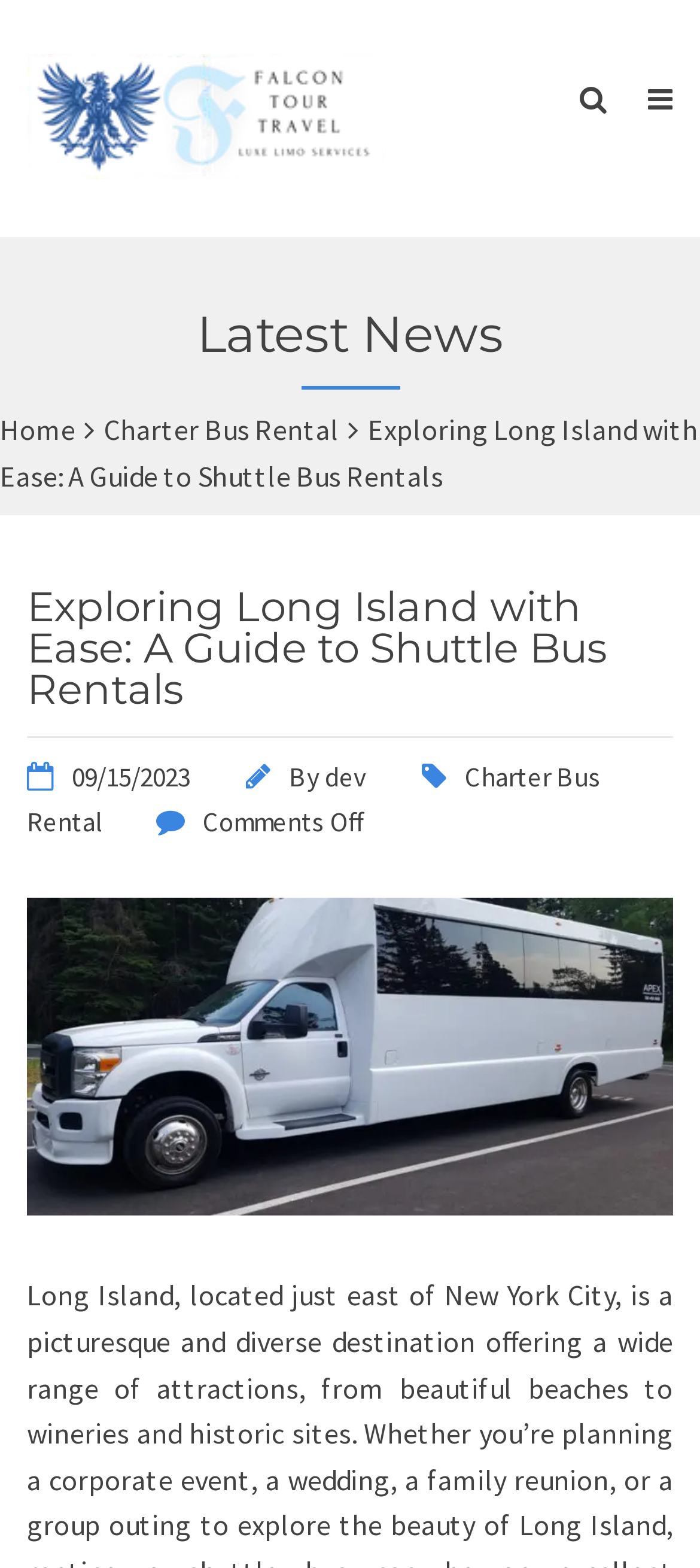Could you find the bounding box coordinates of the clickable area to complete this instruction: "learn about Shuttle Bus Rental Long Island"?

[0.038, 0.757, 0.962, 0.78]